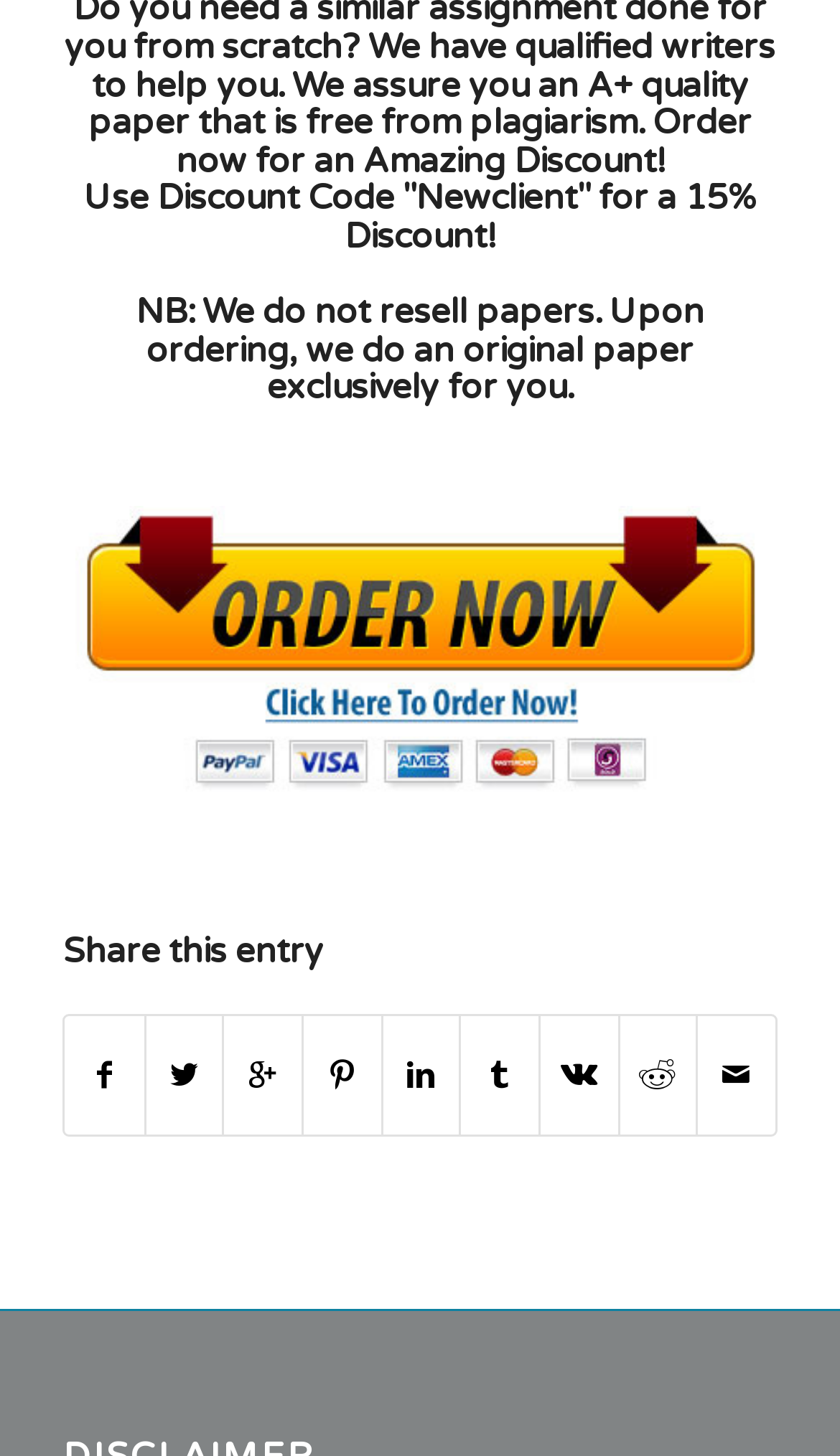Please provide a brief answer to the following inquiry using a single word or phrase:
How many social media links are there?

8